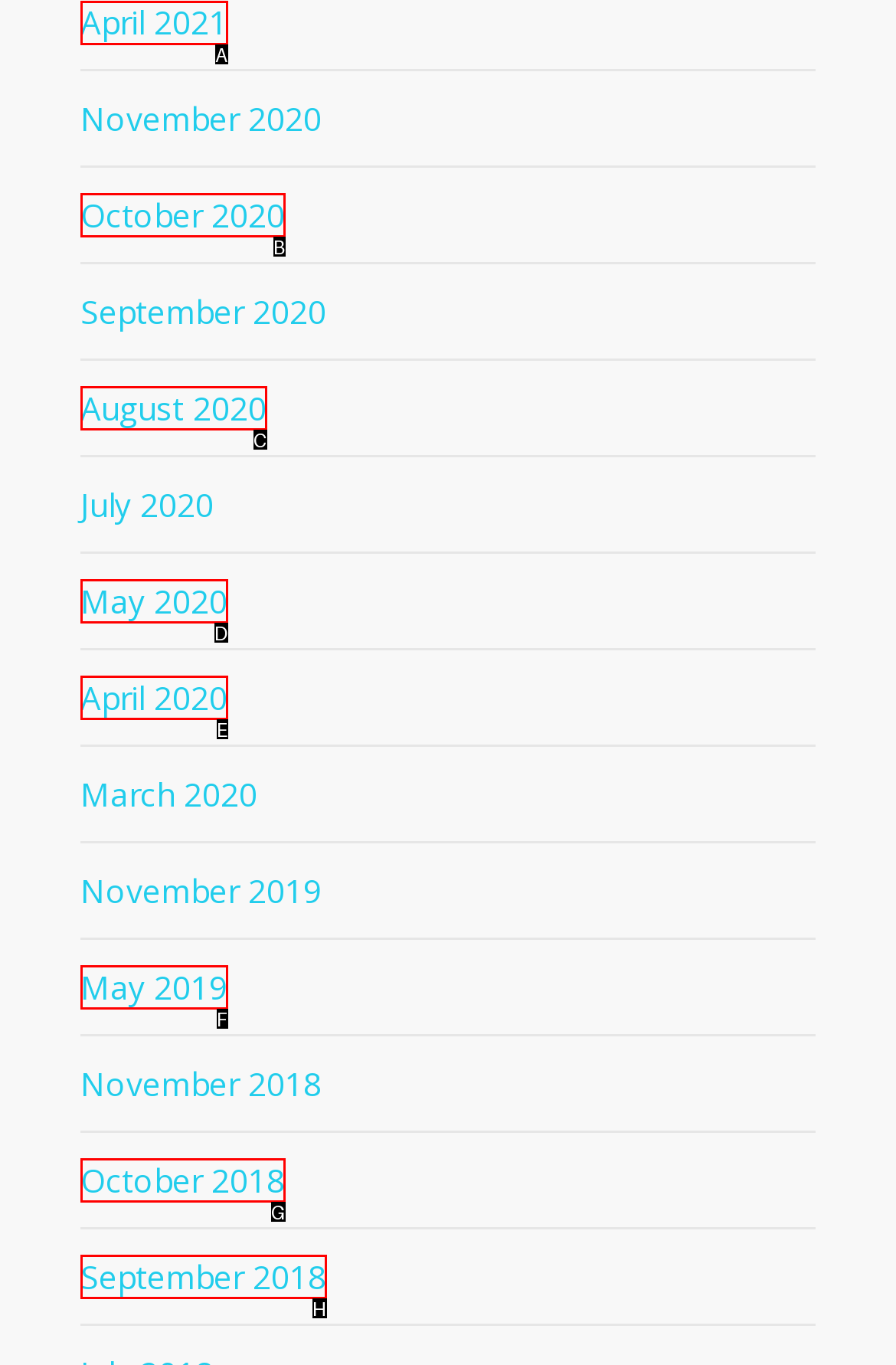Determine the correct UI element to click for this instruction: view April 2021. Respond with the letter of the chosen element.

A